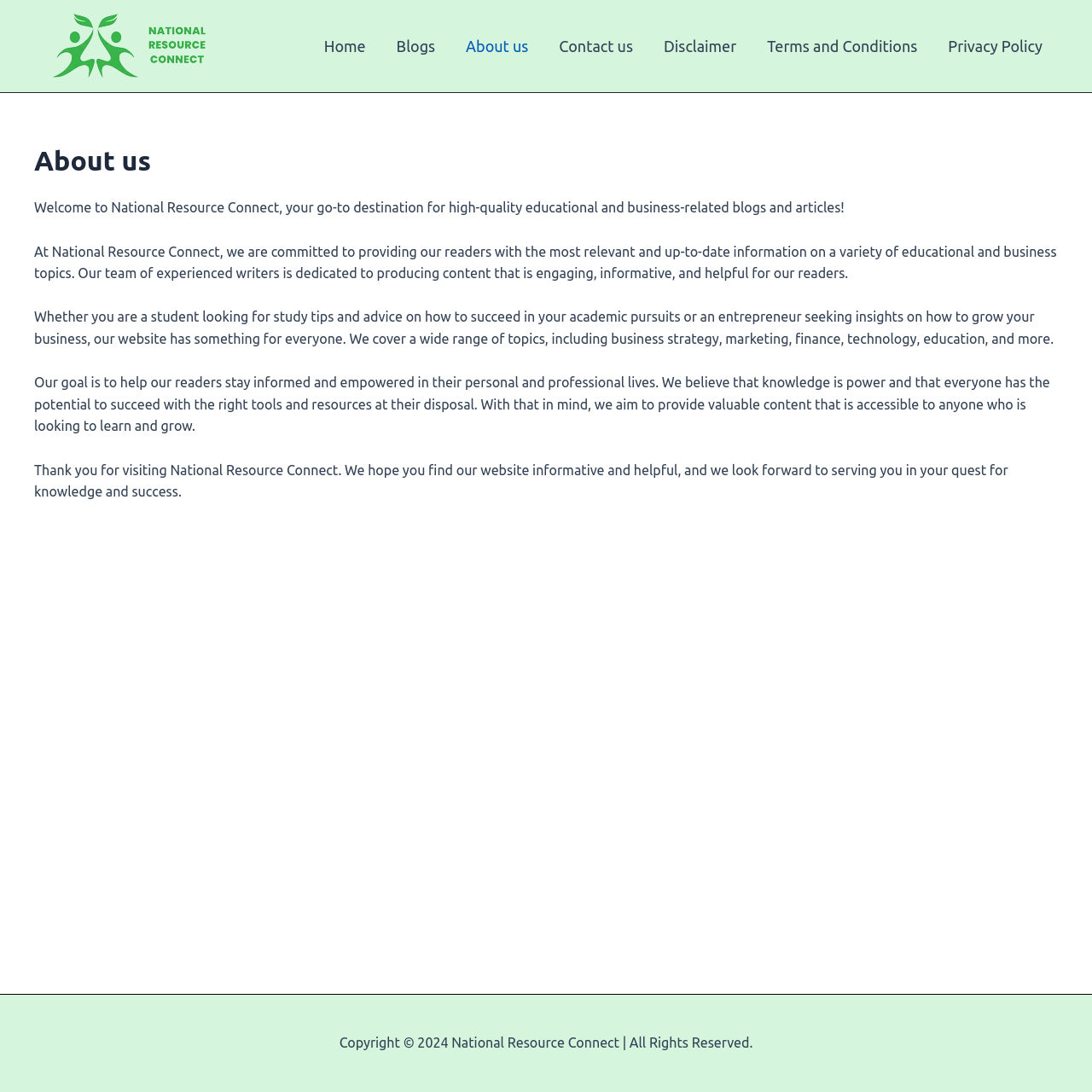Please answer the following question using a single word or phrase: 
Who is the target audience of the website?

Students and entrepreneurs